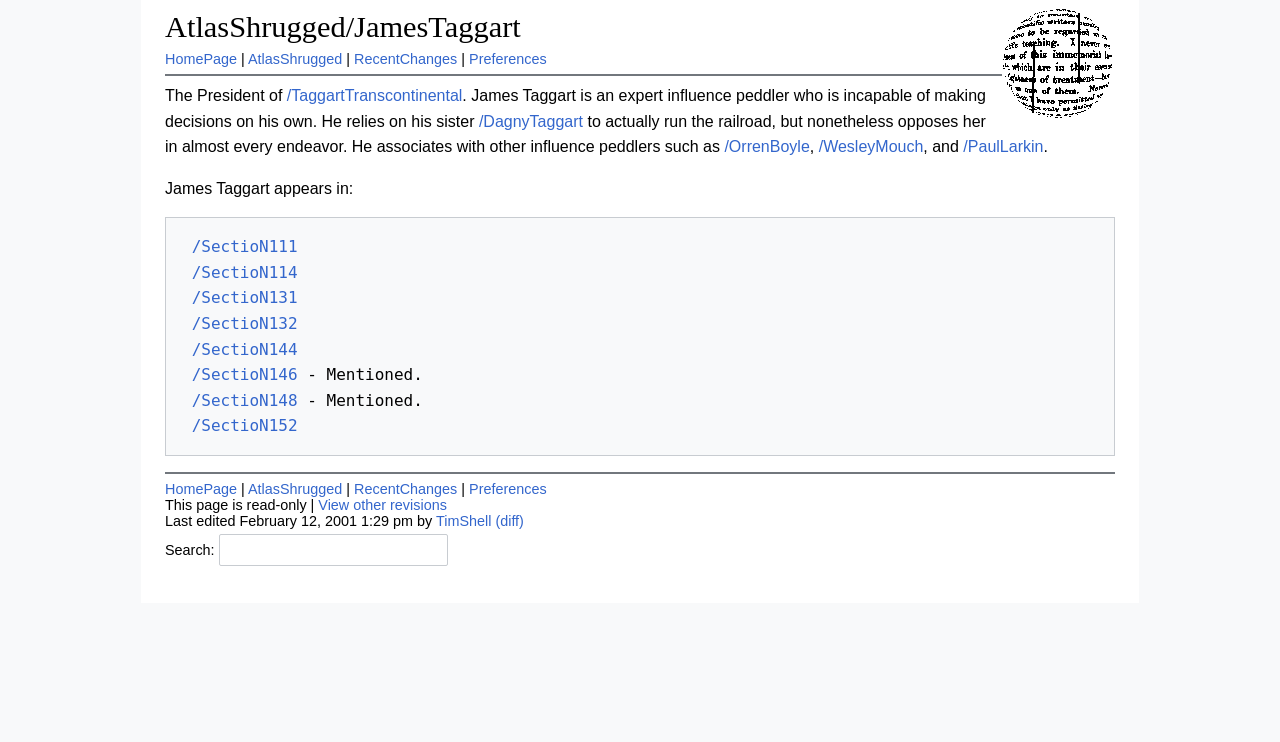Using a single word or phrase, answer the following question: 
What is the name of the president of Taggart Transcontinental?

James Taggart